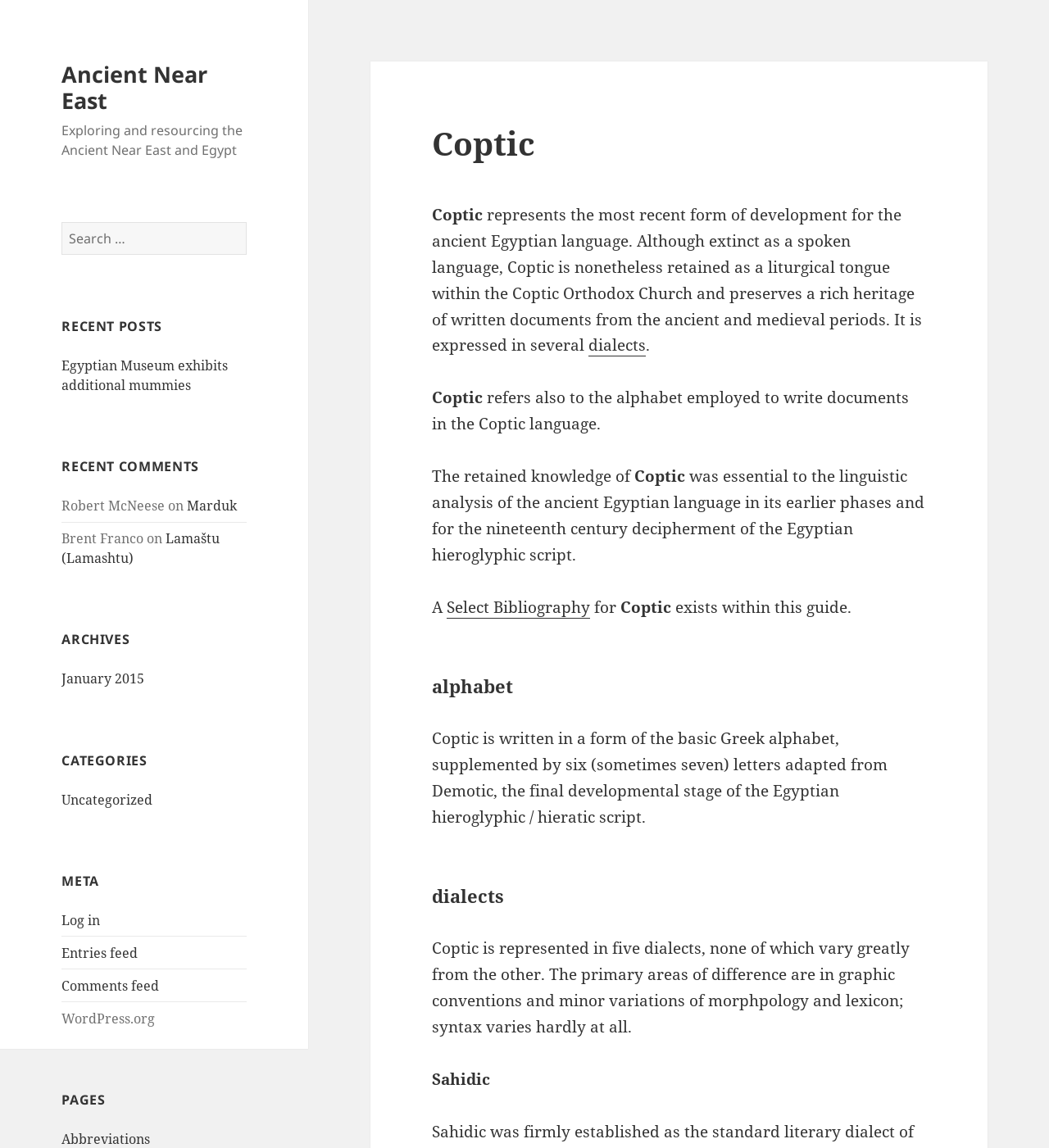Can you give a comprehensive explanation to the question given the content of the image?
What is the relationship between Coptic and ancient Egyptian language?

I determined the answer by reading the text, which states that Coptic 'represents the most recent form of development for the ancient Egyptian language'.